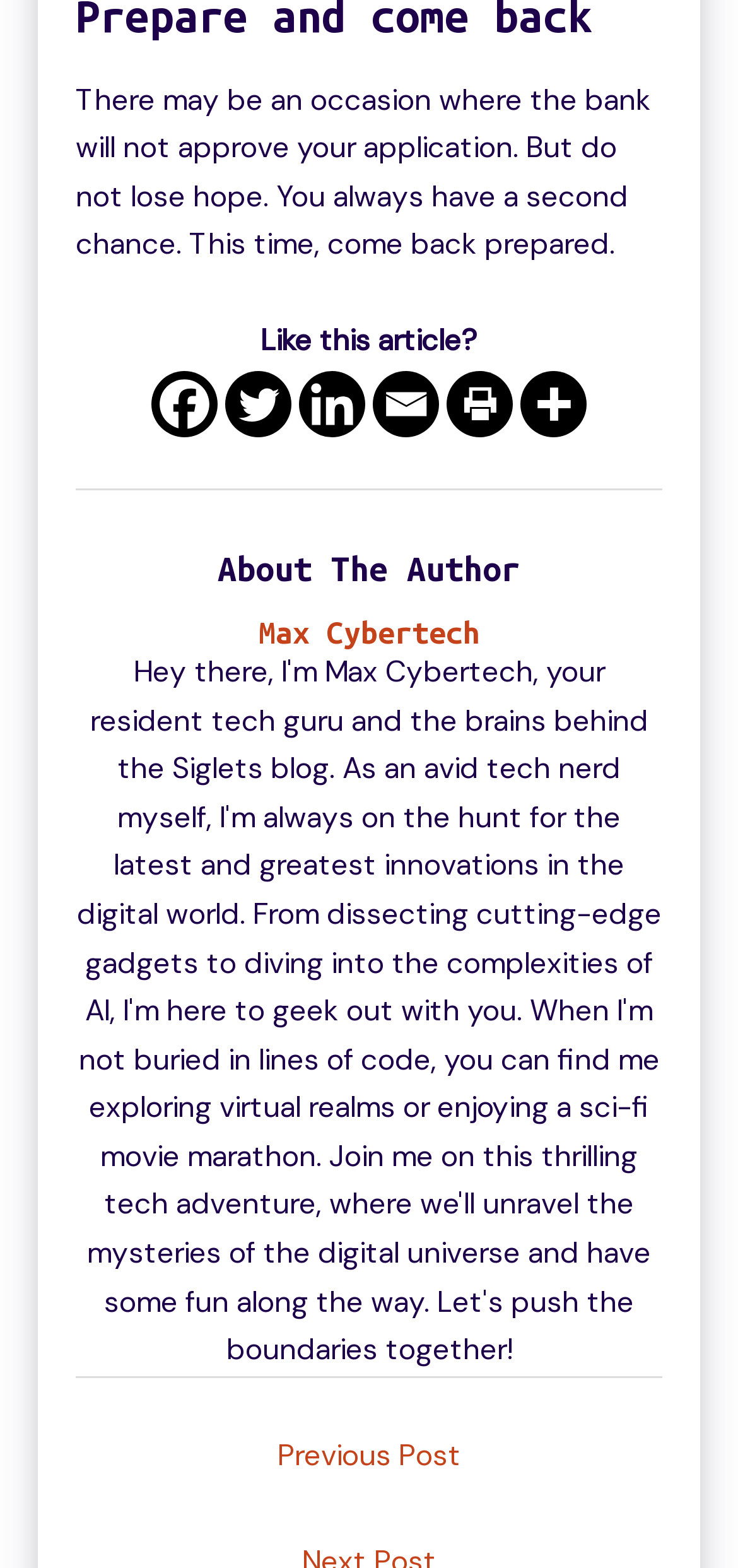Identify the bounding box coordinates for the region to click in order to carry out this instruction: "Share on Facebook". Provide the coordinates using four float numbers between 0 and 1, formatted as [left, top, right, bottom].

[0.205, 0.237, 0.295, 0.279]